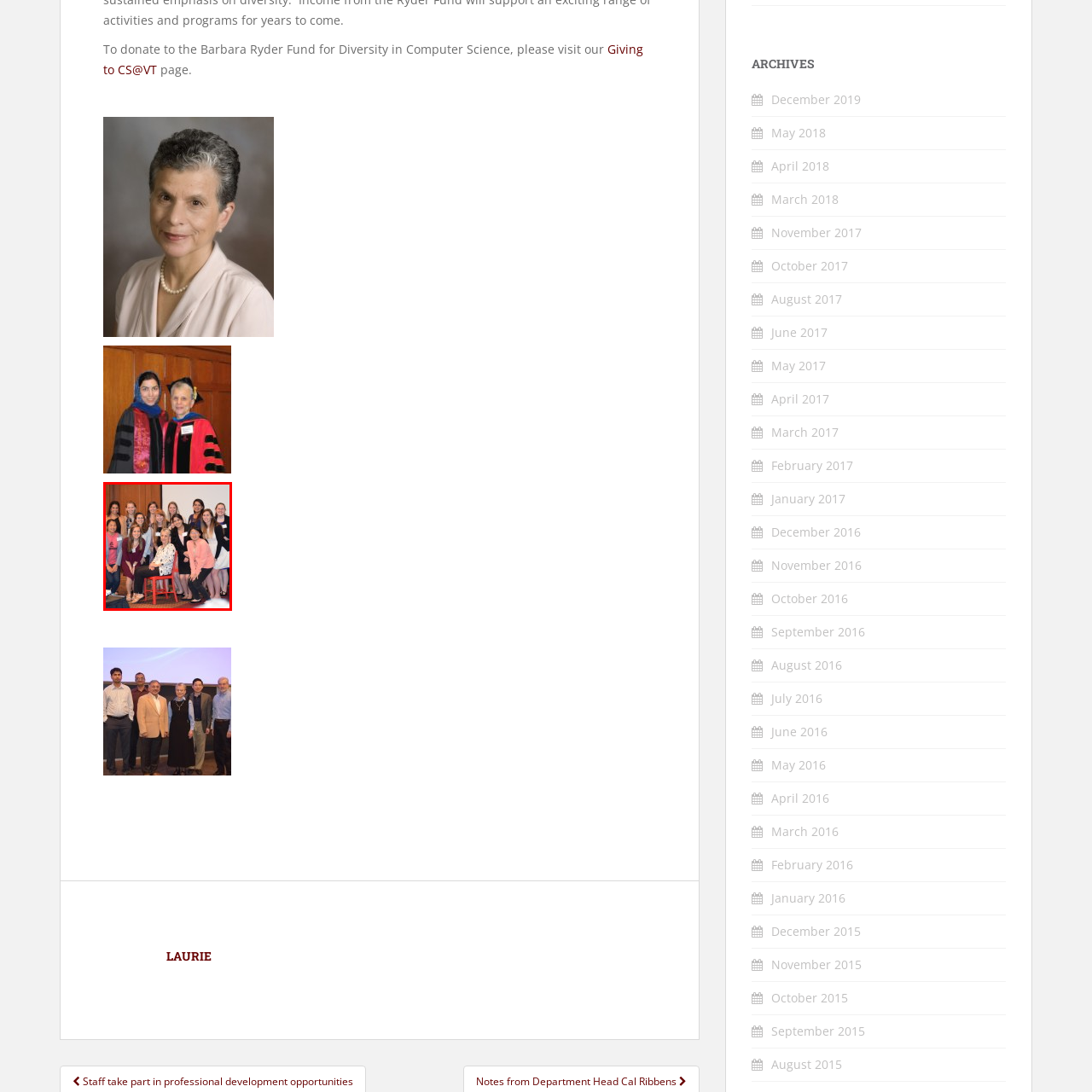What is the atmosphere of the event?
Inspect the image within the red bounding box and answer concisely using one word or a short phrase.

collaborative and empowering